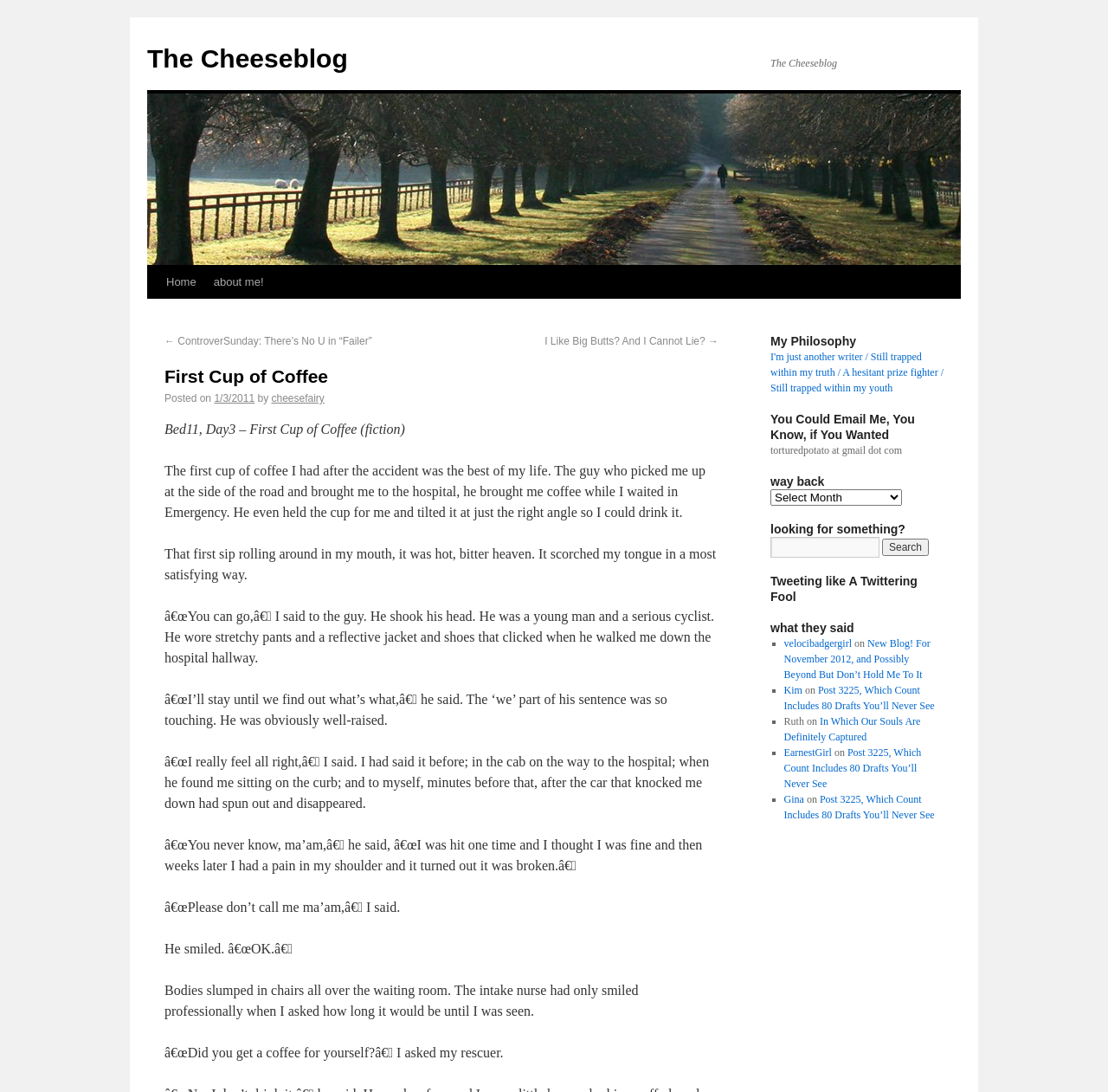What is the title or heading displayed on the webpage?

First Cup of Coffee